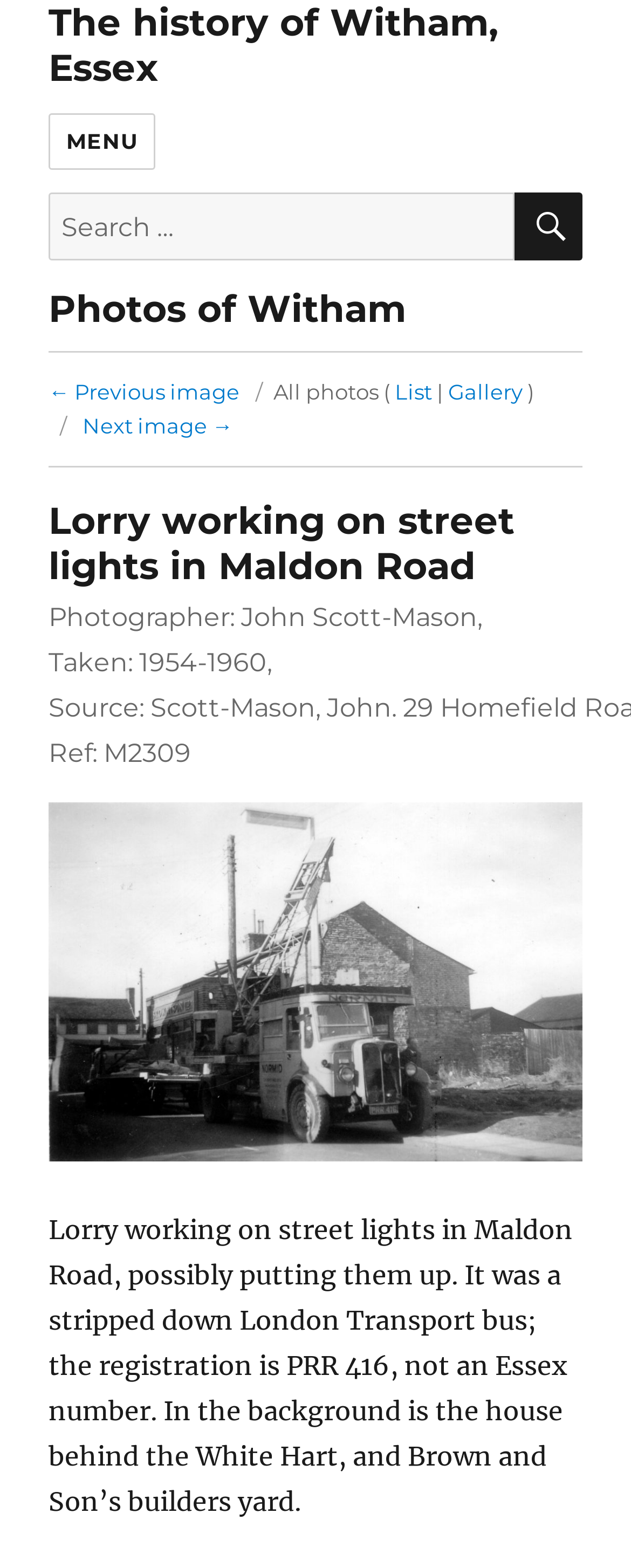Identify the bounding box coordinates of the element to click to follow this instruction: 'Search for something'. Ensure the coordinates are four float values between 0 and 1, provided as [left, top, right, bottom].

[0.077, 0.123, 0.923, 0.166]